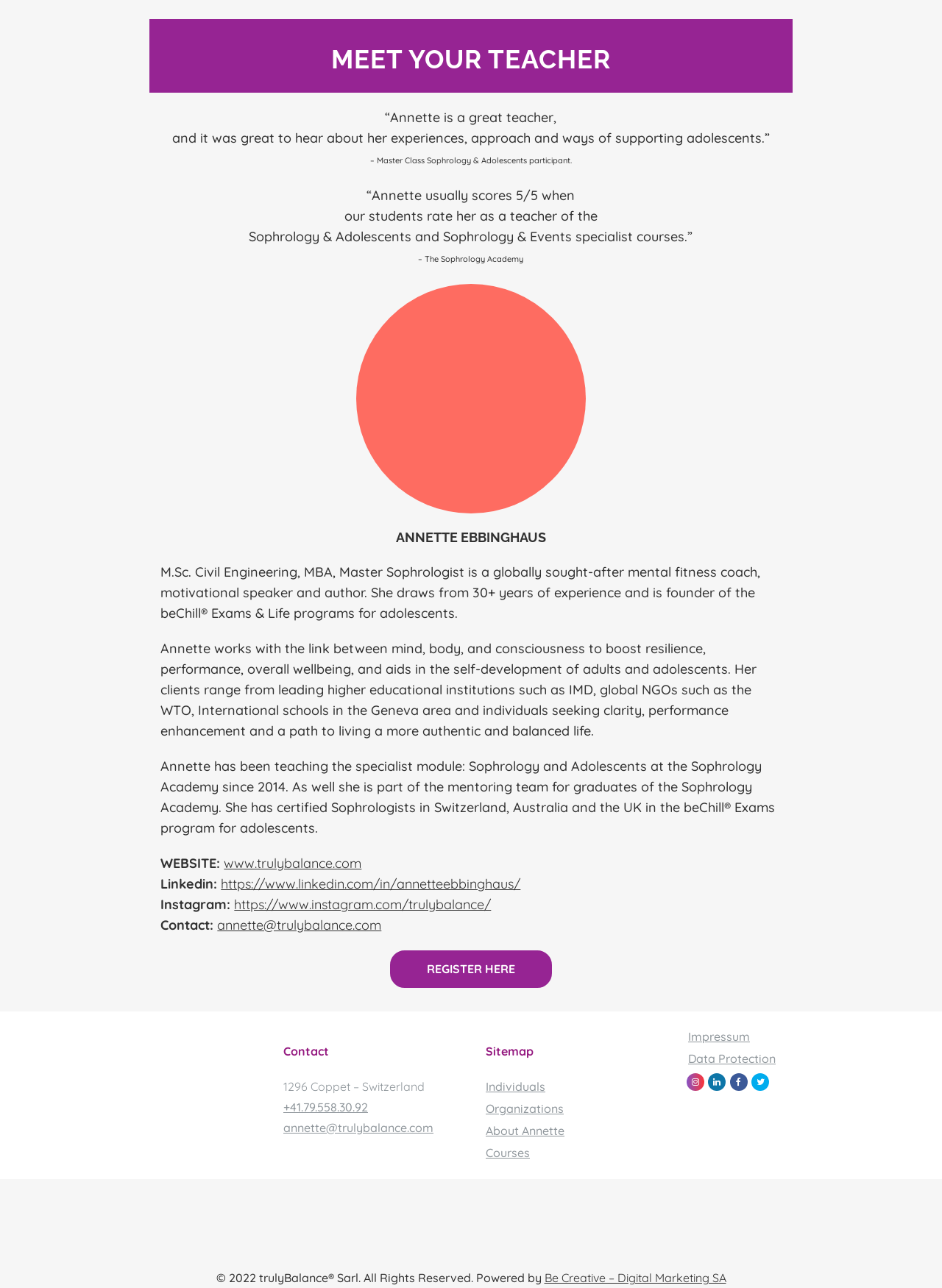Provide a brief response to the question below using a single word or phrase: 
What is the location of Annette Ebbinghaus's contact address?

Coppet, Switzerland